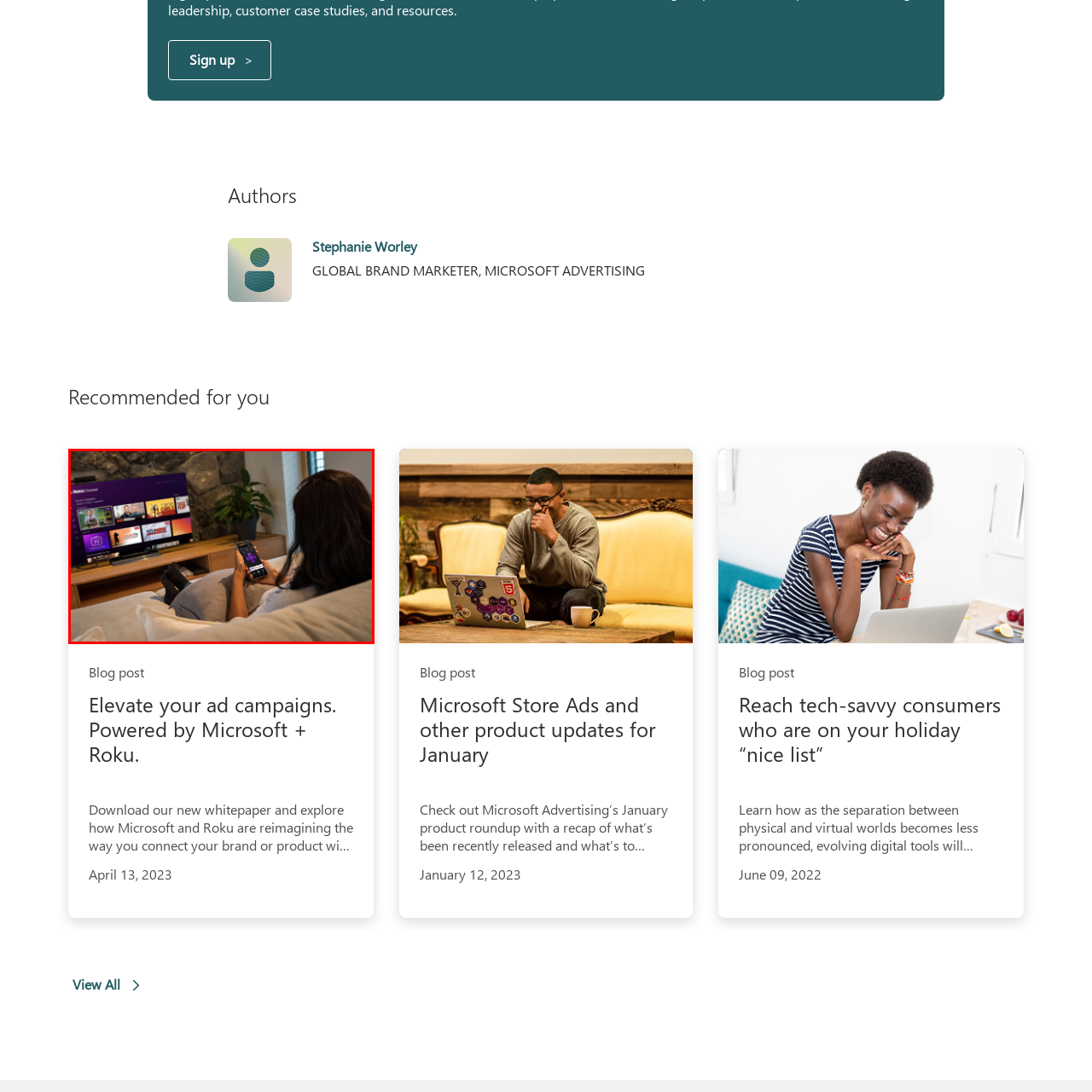What adds a touch of greenery to the room?
Observe the image part marked by the red bounding box and give a detailed answer to the question.

The decorative plant in the room adds a touch of greenery and warmth to the cozy atmosphere, creating a sense of natural beauty and serenity.